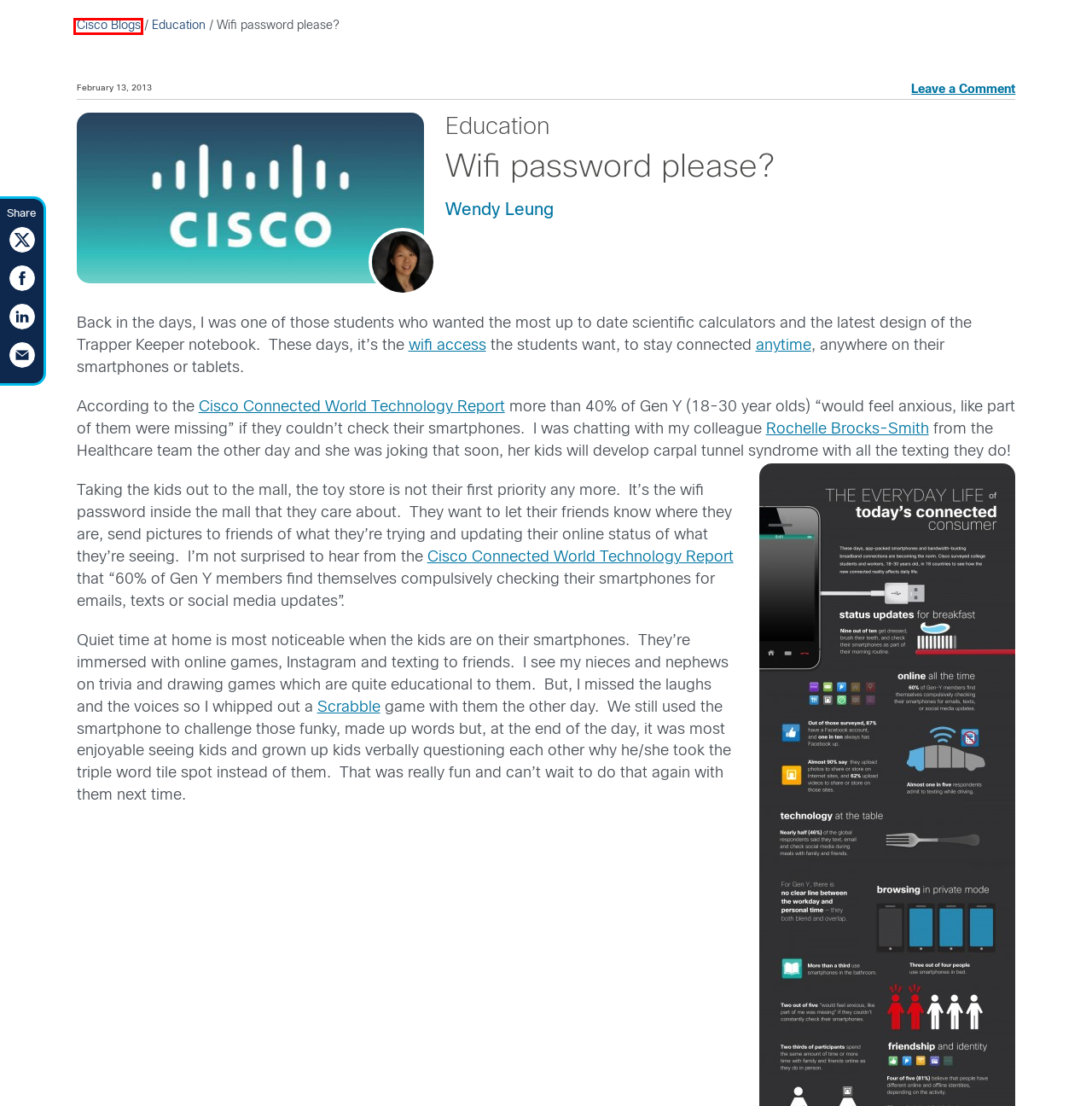You are provided with a screenshot of a webpage where a red rectangle bounding box surrounds an element. Choose the description that best matches the new webpage after clicking the element in the red bounding box. Here are the choices:
A. Smartphones - Cisco Blogs
B. Cisco Blogs
C. Rochelle Brocks-Smith, Author at Cisco Blogs
D. scrabble - Cisco Blogs
E. Wendy Leung, Author at Cisco Blogs
F. Education - Cisco Blogs
G. Cisco Connected World Technology Report - Cisco Blogs
H. Play Scrabble Online For Free

B